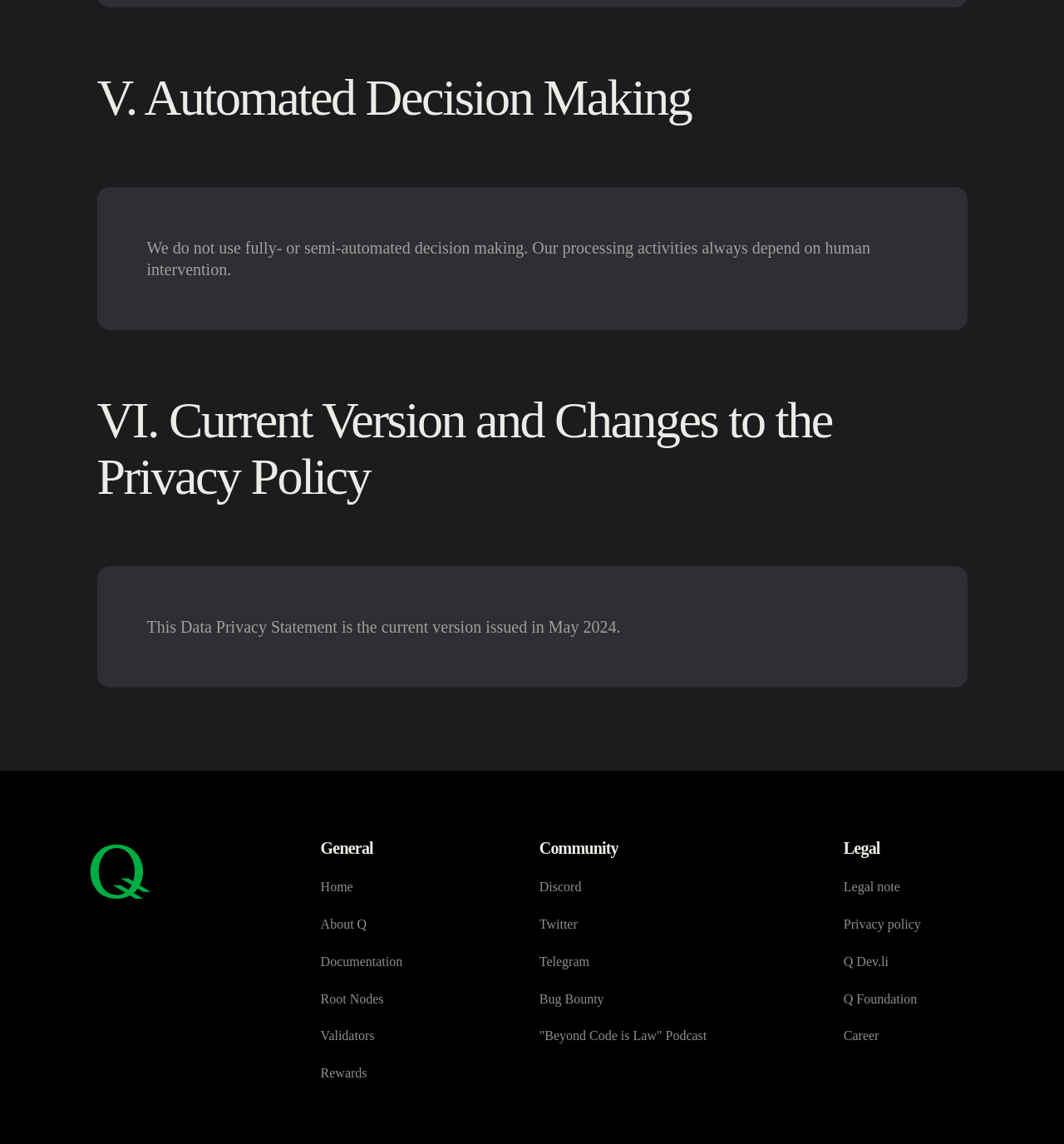Please determine the bounding box coordinates of the element's region to click for the following instruction: "go to home page".

[0.301, 0.768, 0.378, 0.783]